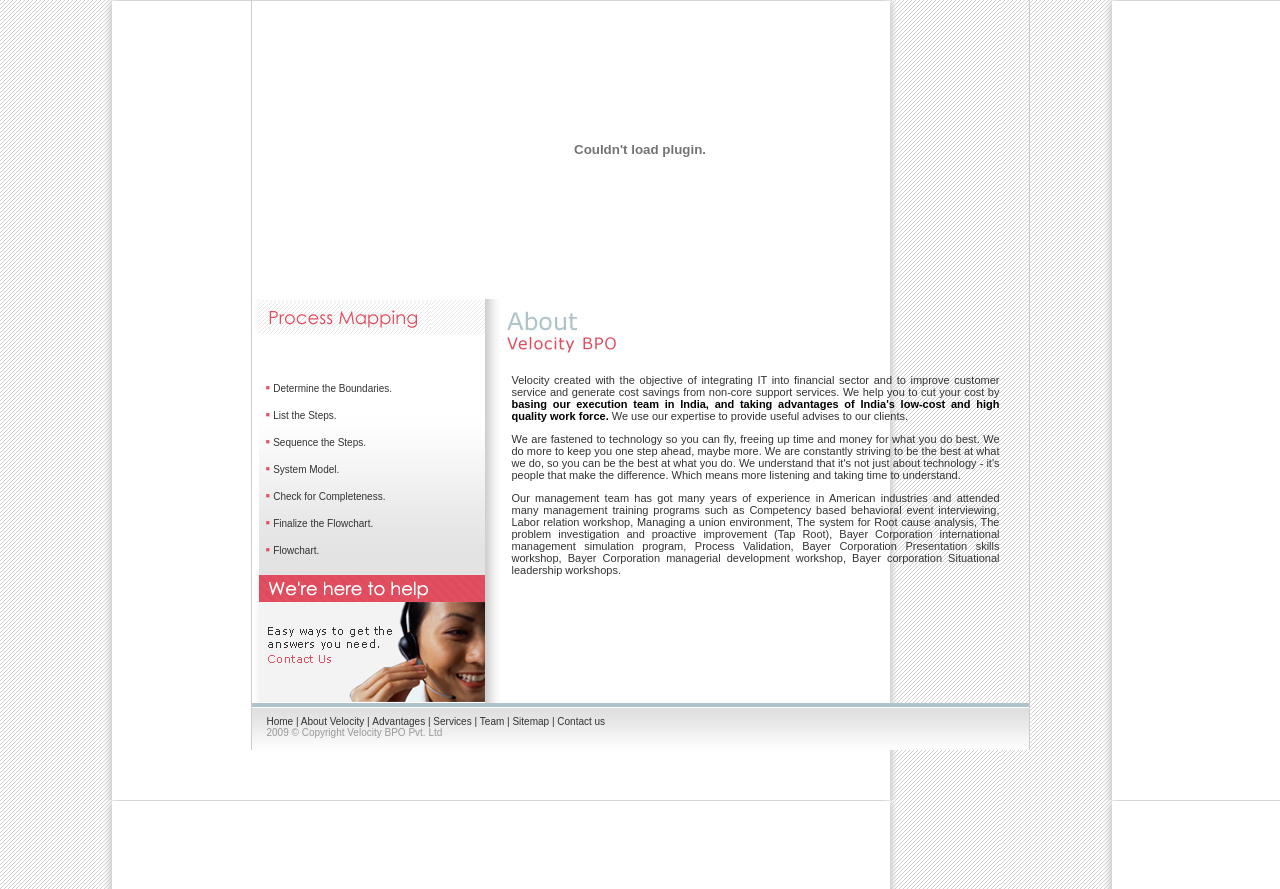Determine the coordinates of the bounding box for the clickable area needed to execute this instruction: "Read the company description".

[0.393, 0.336, 0.804, 0.791]